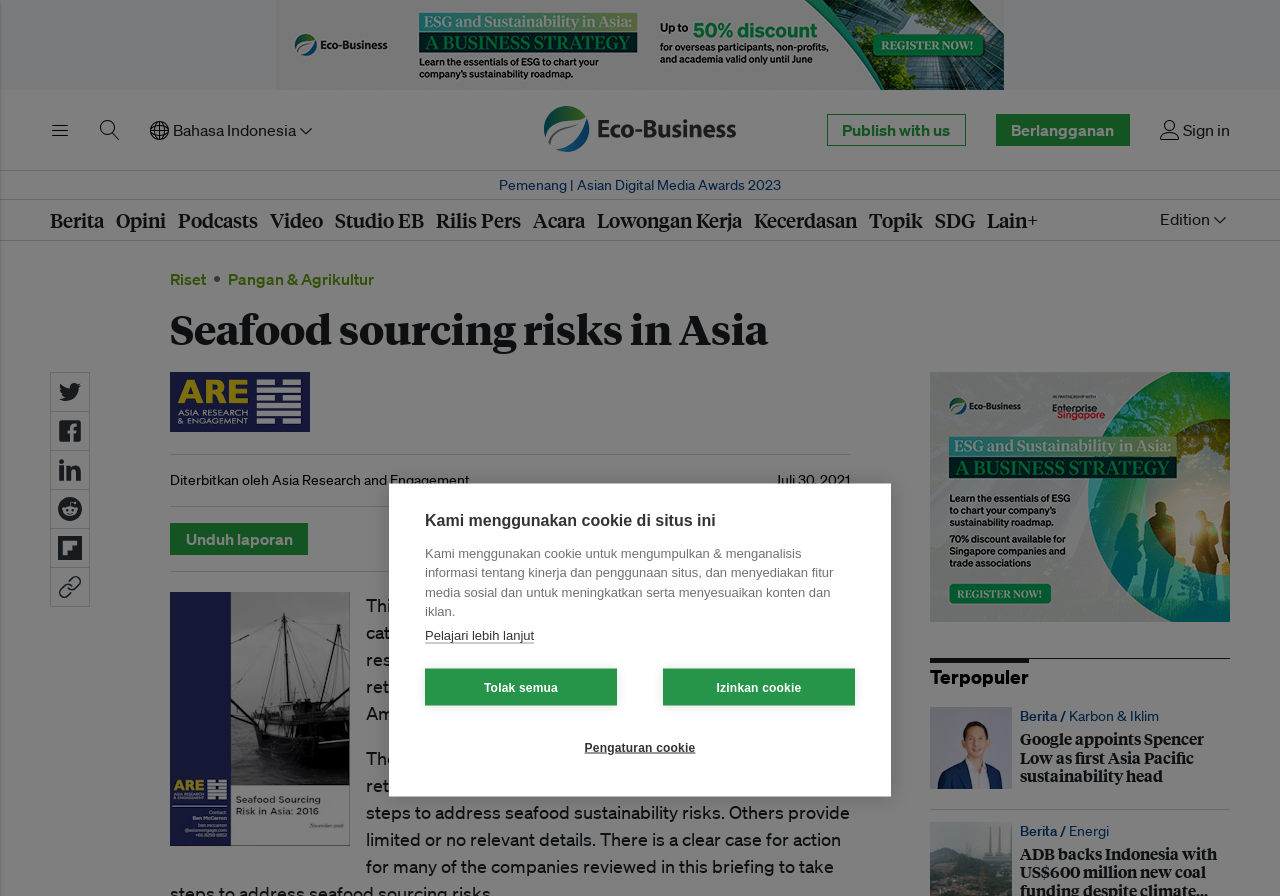Summarize the webpage with a detailed and informative caption.

The webpage is about Eco-Business, a platform focused on sustainable business and research in Asia. At the top, there is a dialog box about cookie usage, with options to learn more, accept, or reject cookies. Below this, there is a navigation menu with links to various sections, including "Berita" (news), "Opini" (opinion), "Podcasts", "Video", and more.

On the left side, there is a sidebar with links to different topics, such as "Riset" (research), "Pangan & Agrikultur" (food and agriculture), and "SDG" (Sustainable Development Goals). There is also a button to toggle the menu and a search button.

The main content area is divided into two sections. The top section has a heading "Seafood sourcing risks in Asia" and a brief description of the article. Below this, there are social media sharing links and a button to copy a short URL. There is also an image related to the article.

The second section has a figure with an image and a brief summary of the article. The article appears to be about seafood sustainability risks and presents the results of a disclosure review of leading retailers and hotels from Asia-Pacific, the EU, and North America.

On the right side, there is a section with a heading "Terpopuler" (most popular) and an image of a person, Spencer Low, who is the regional head of sustainability at Google. Below this, there are two news articles, one about Google appointing Spencer Low as its first Asia Pacific sustainability head, and another article about energy.

There are also two advertisements, one at the top and another at the bottom of the page.